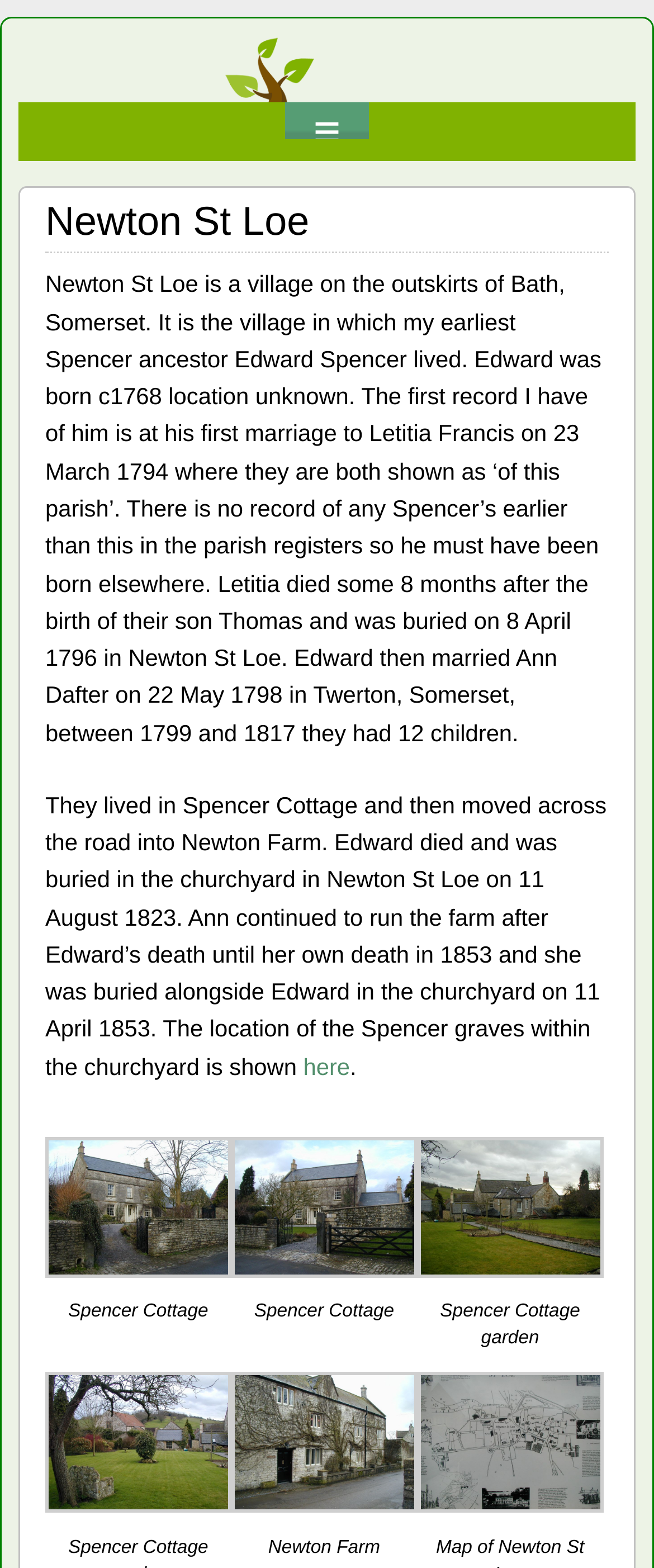Determine the coordinates of the bounding box for the clickable area needed to execute this instruction: "Explore the image of Newton Farm".

[0.638, 0.875, 0.922, 0.965]